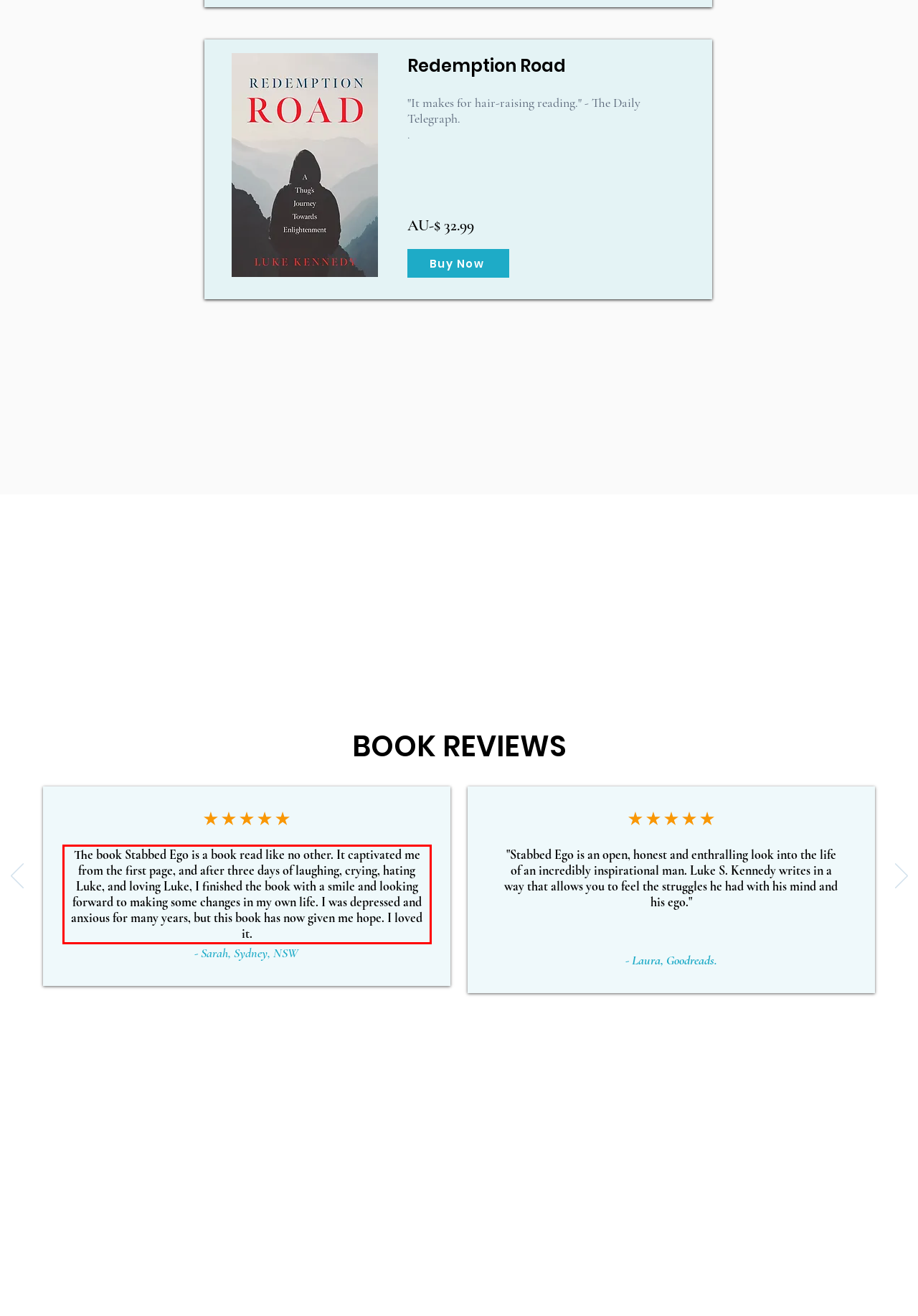Examine the webpage screenshot, find the red bounding box, and extract the text content within this marked area.

The book Stabbed Ego is a book read like no other. It captivated me from the first page, and after three days of laughing, crying, hating Luke, and loving Luke, I finished the book with a smile and looking forward to making some changes in my own life. I was depressed and anxious for many years, but this book has now given me hope. I loved it.